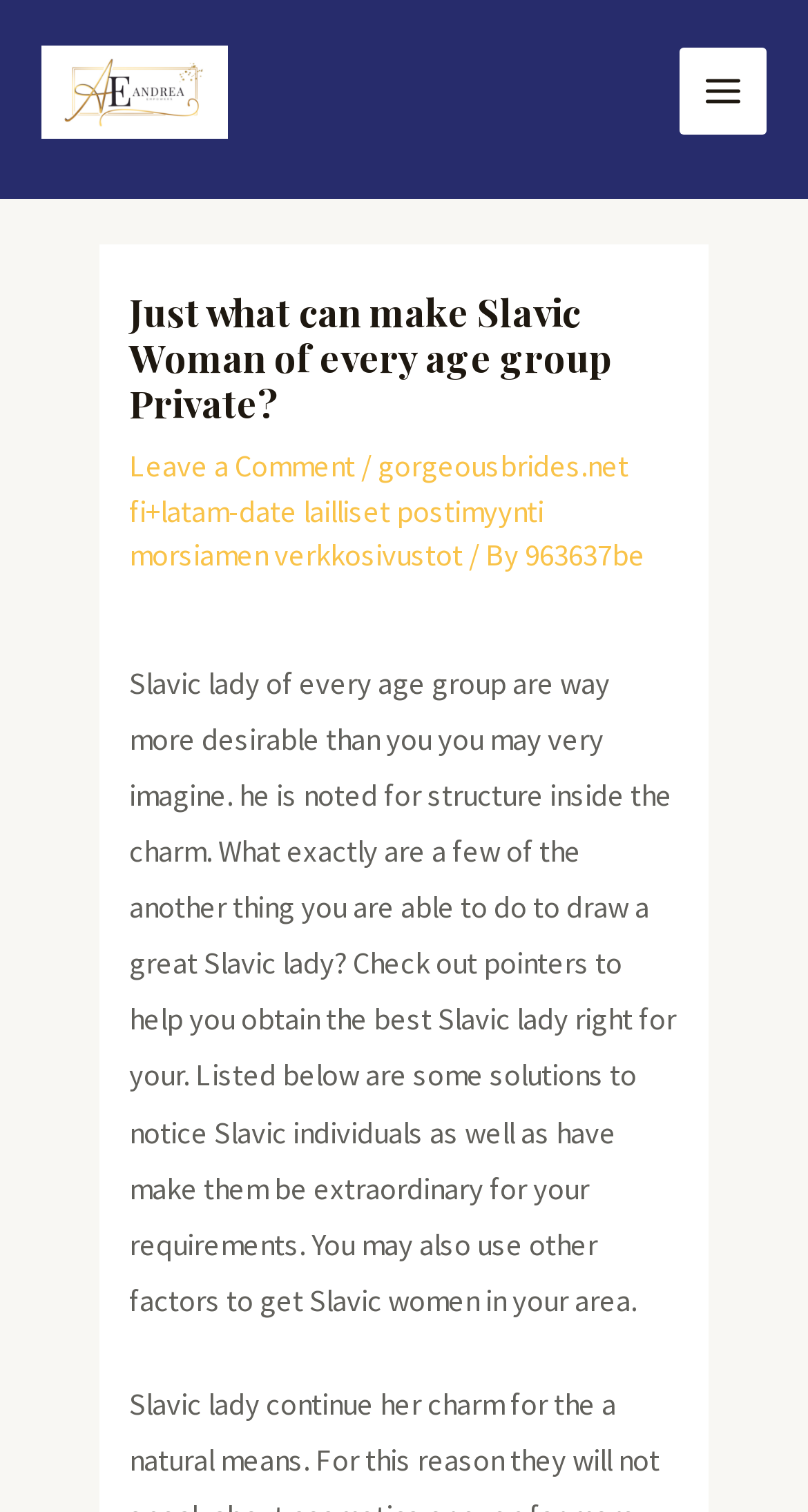What is the topic of discussion on this webpage?
Based on the image, please offer an in-depth response to the question.

The topic of discussion is inferred from the heading 'Just what can make Slavic Woman of every age group Private?' and the subsequent text that talks about Slavic ladies and how to attract them.